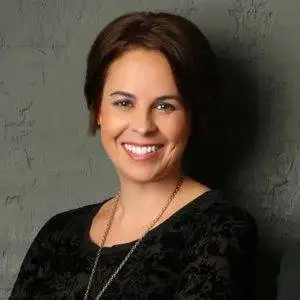Carefully observe the image and respond to the question with a detailed answer:
What is the main theme of the woman's blog?

The caption states that the woman's blog, 'Entertaining the RV Life', is about sharing her passion for food, travel, and the simplicity of life on the road, which indicates that the main theme of her blog is centered around these topics.